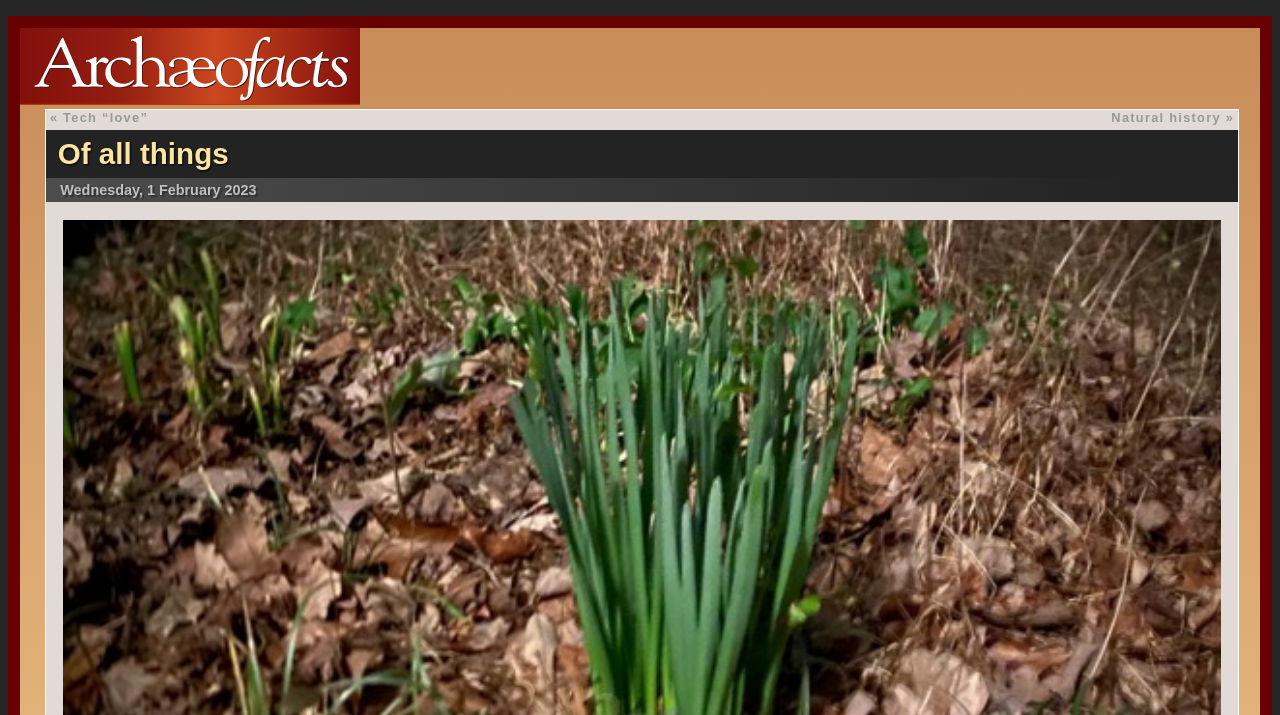Please look at the image and answer the question with a detailed explanation: What is the topic of the link 'Natural history'?

I found the link 'Natural history' at [0.868, 0.154, 0.954, 0.175] which is part of the generic element 'later in time...' at [0.868, 0.154, 0.964, 0.175]. This suggests that the link is related to the topic of natural history.